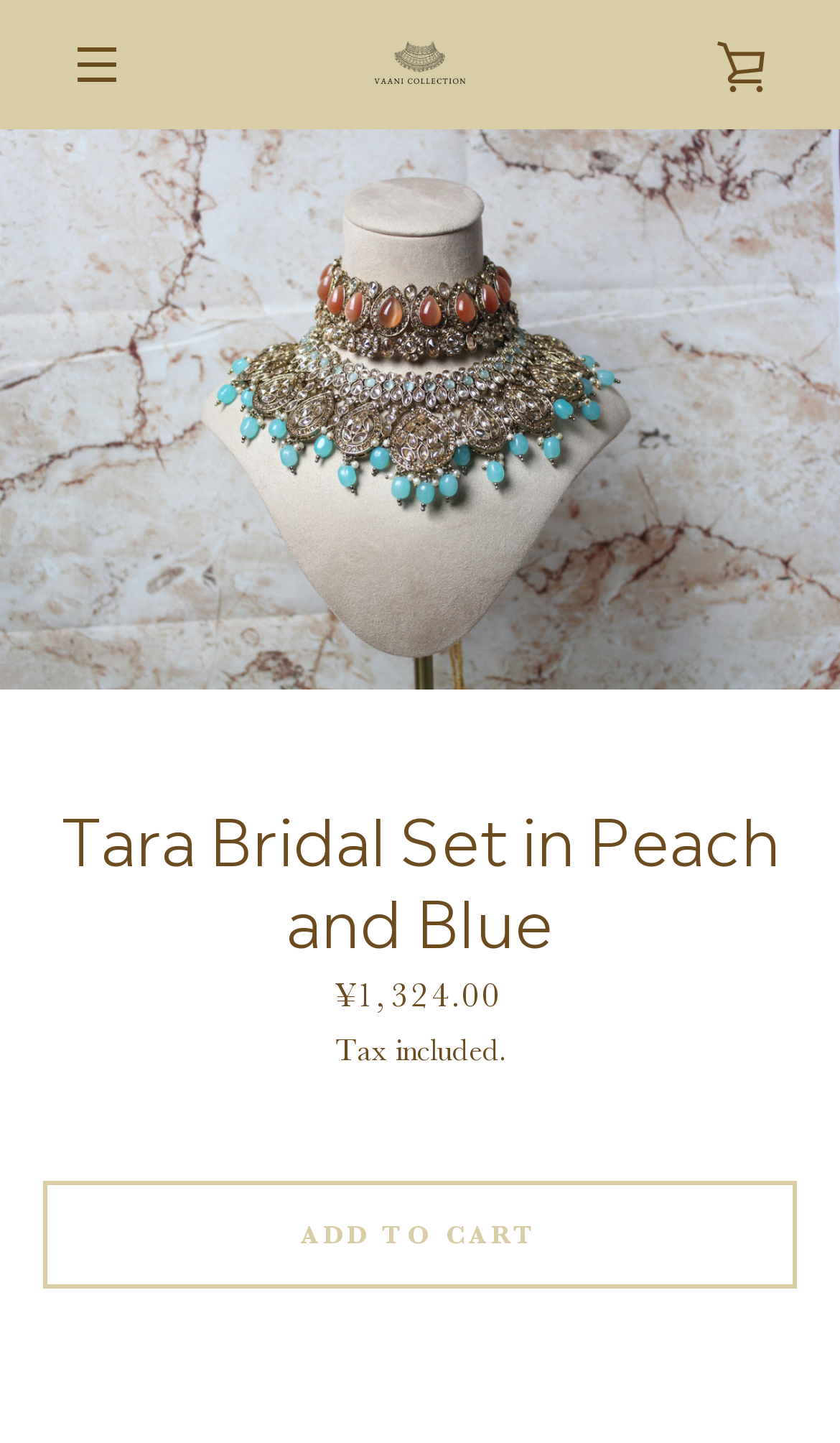What payment methods are accepted on the webpage?
Using the image as a reference, give an elaborate response to the question.

The payment methods accepted on the webpage can be found in the images of payment icons located at the bottom of the page, which include American Express, Apple Pay, Google Pay, Mastercard, PayPal, Shop Pay, Union Pay, and Visa.